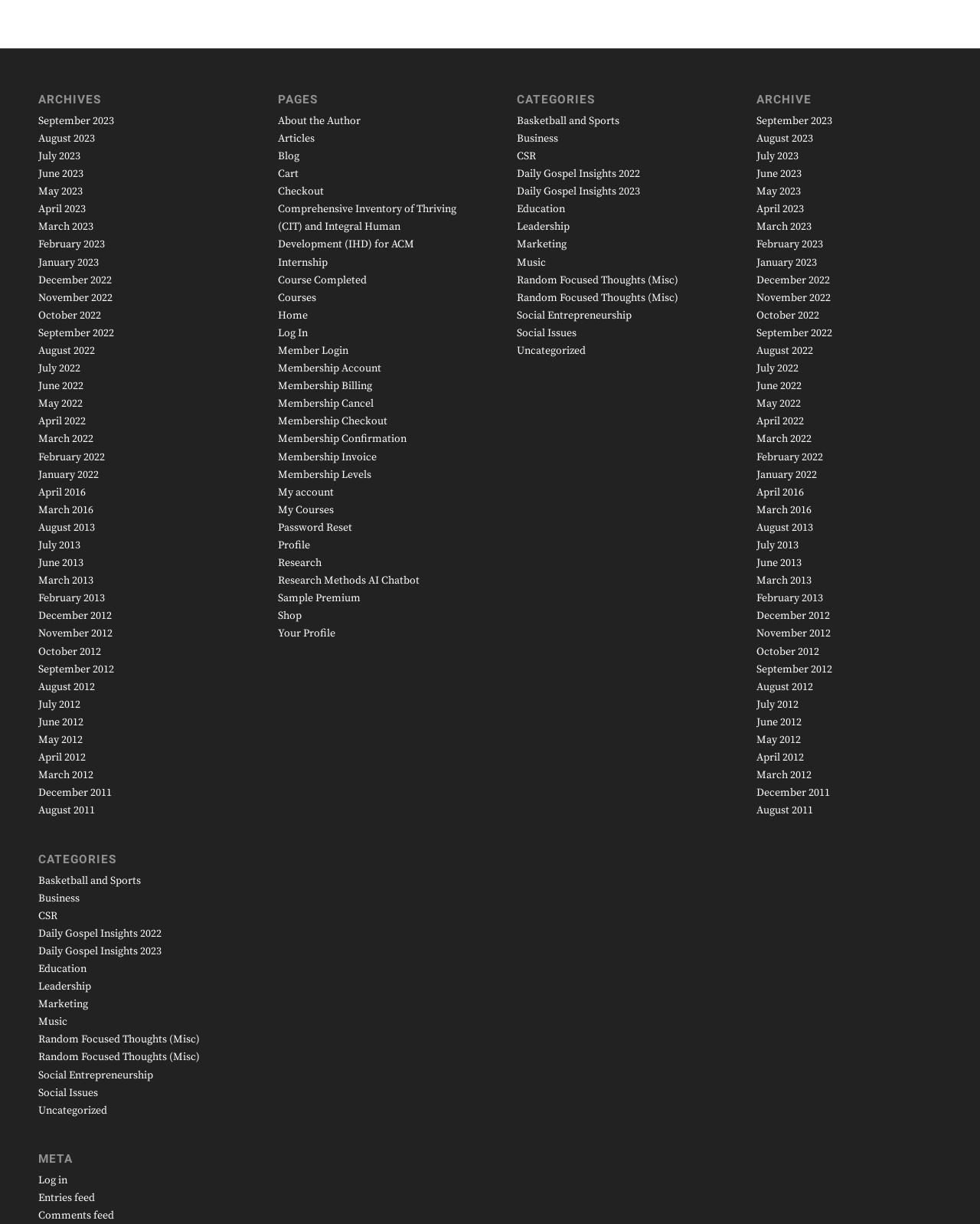Please identify the bounding box coordinates of the element that needs to be clicked to execute the following command: "Get contact information". Provide the bounding box using four float numbers between 0 and 1, formatted as [left, top, right, bottom].

None